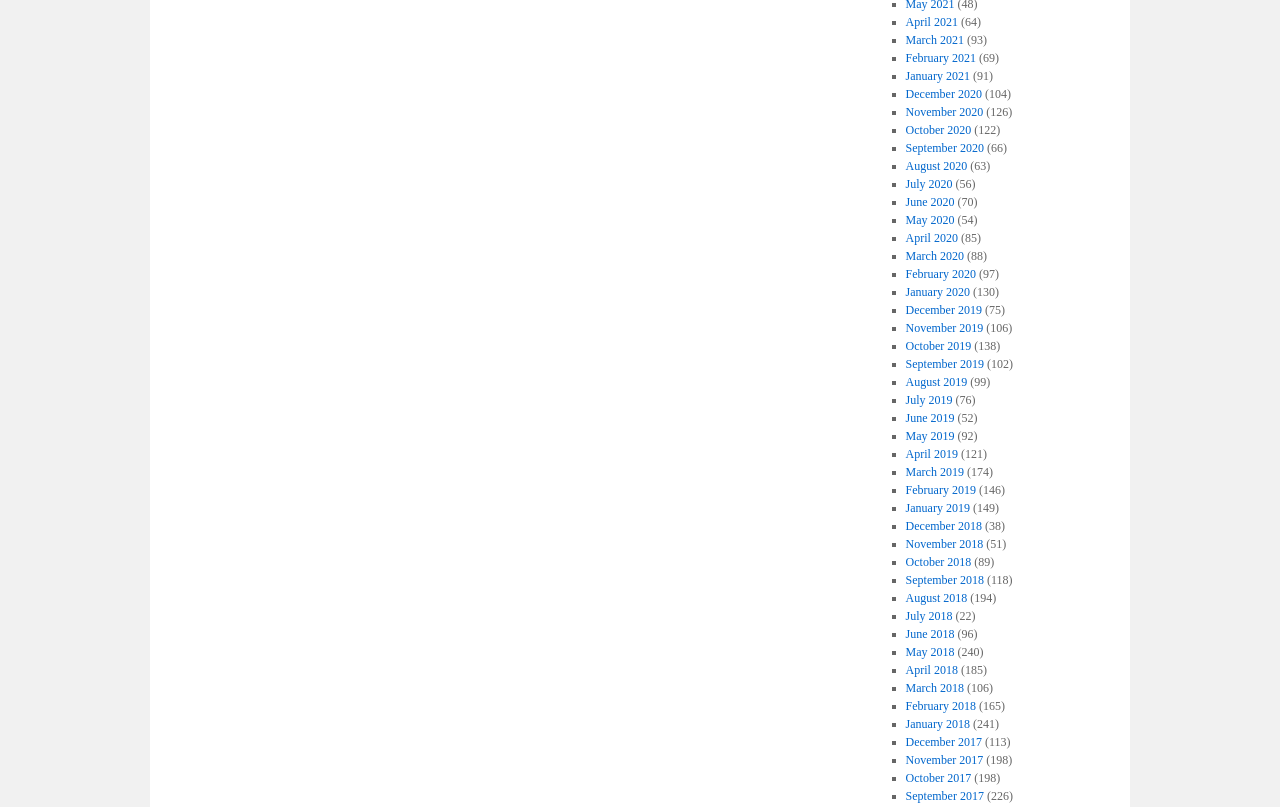What is the number in parentheses next to 'February 2021'?
Examine the image and provide an in-depth answer to the question.

I looked at the list and found the link 'February 2021', and next to it, I saw the number in parentheses, which is 69.